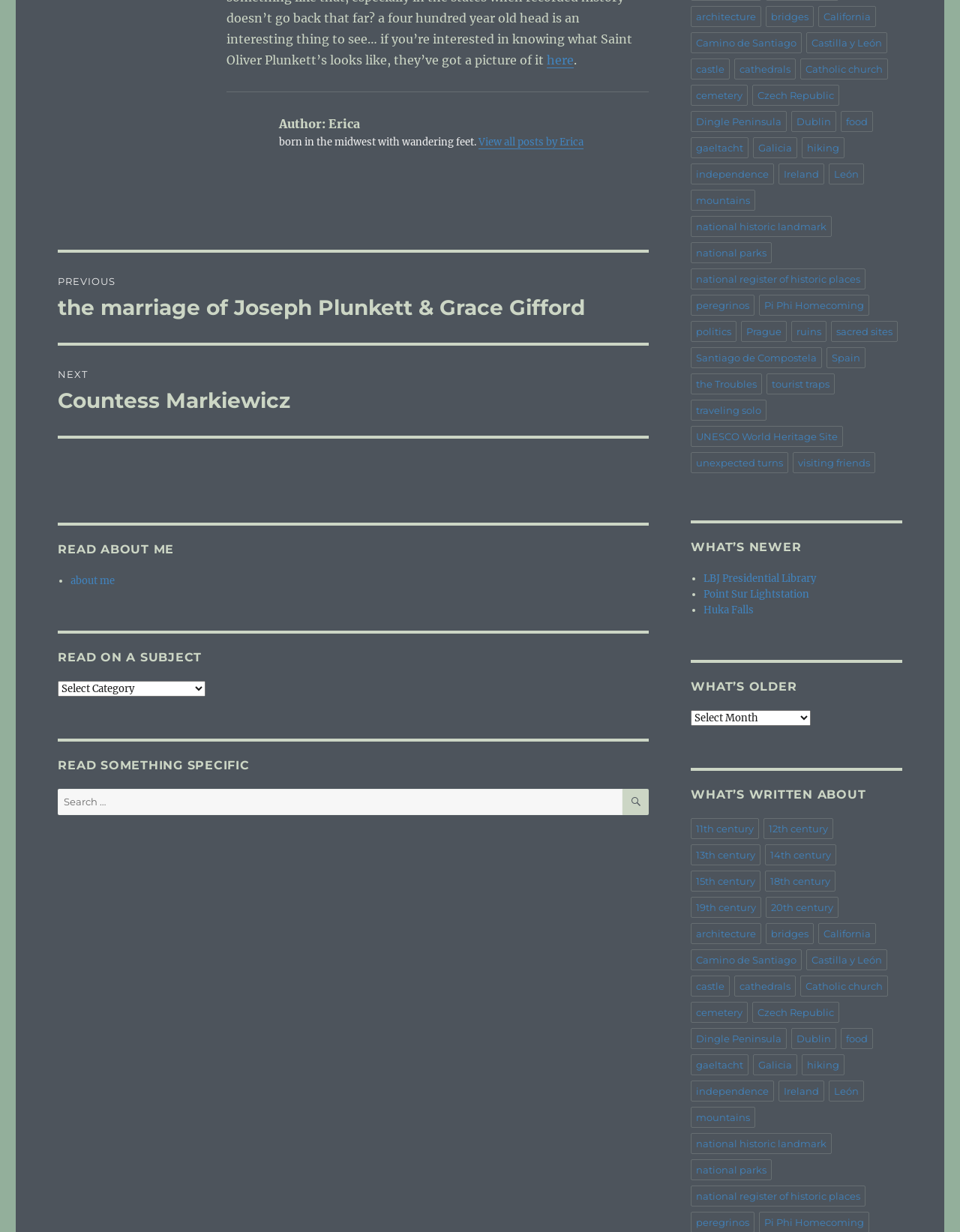How can users navigate through the website?
Answer briefly with a single word or phrase based on the image.

Using navigation menus and links